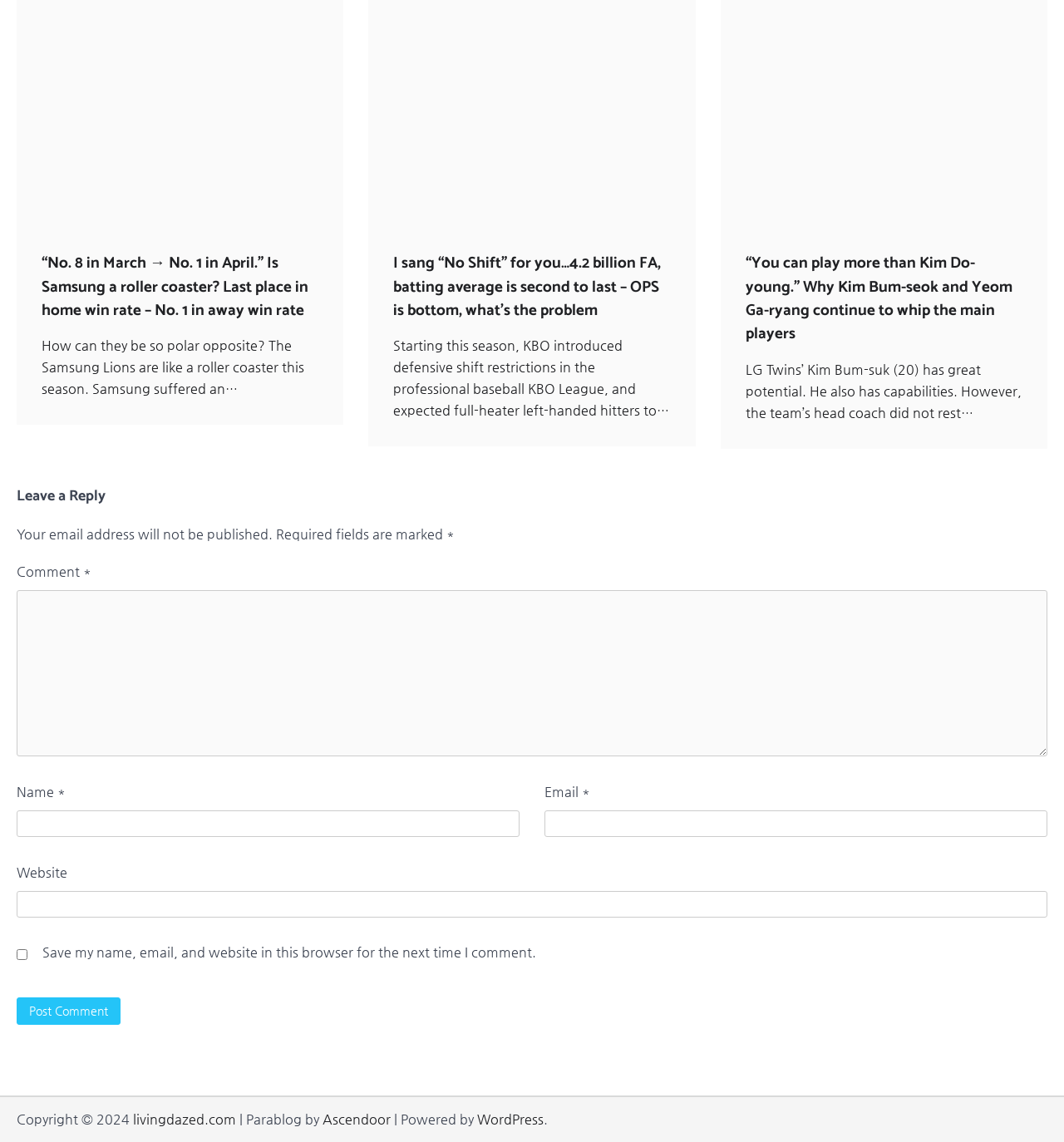Please examine the image and provide a detailed answer to the question: What is the topic of the first article?

The first article's heading is '“No. 8 in March → No. 1 in April.” Is Samsung a roller coaster? Last place in home win rate – No. 1 in away win rate', which suggests that the topic is about the Samsung Lions, a professional baseball team.